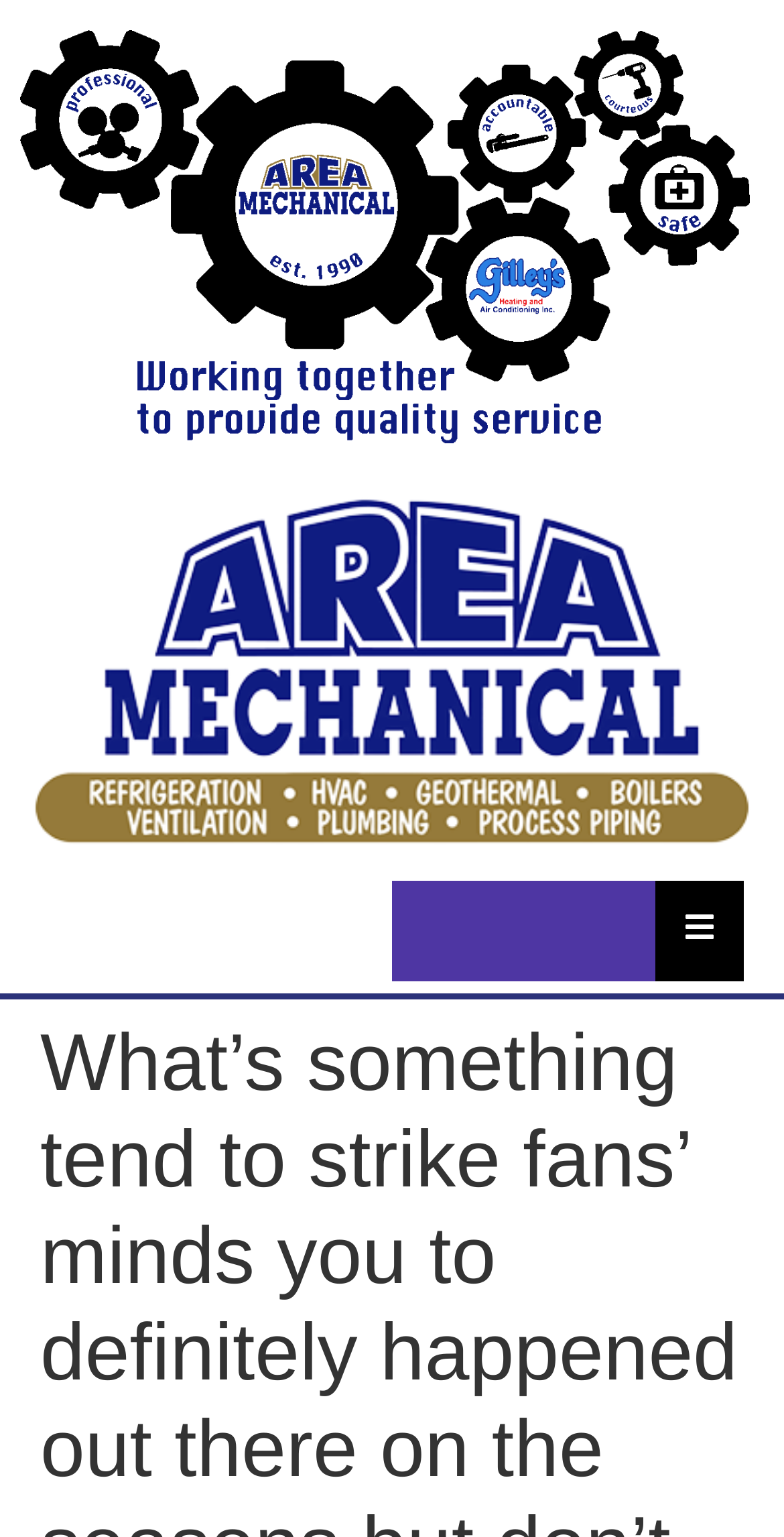Can you extract the primary headline text from the webpage?

What’s something tend to strike fans’ minds you to definitely happened out there on the seasons but don’t managed to get so you’re able to Tv?